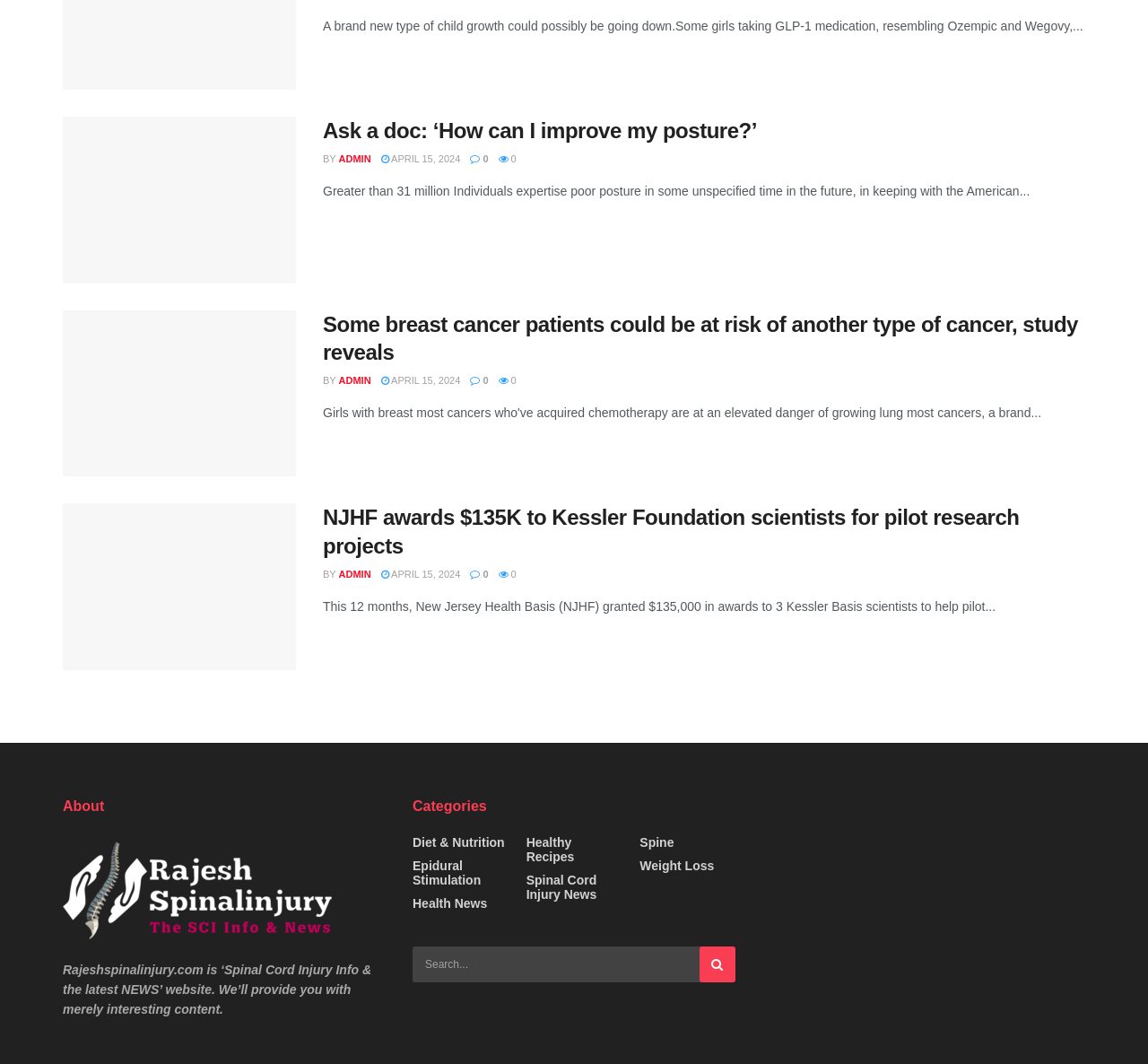Give a concise answer using only one word or phrase for this question:
What is the purpose of the website?

Spinal Cord Injury Info